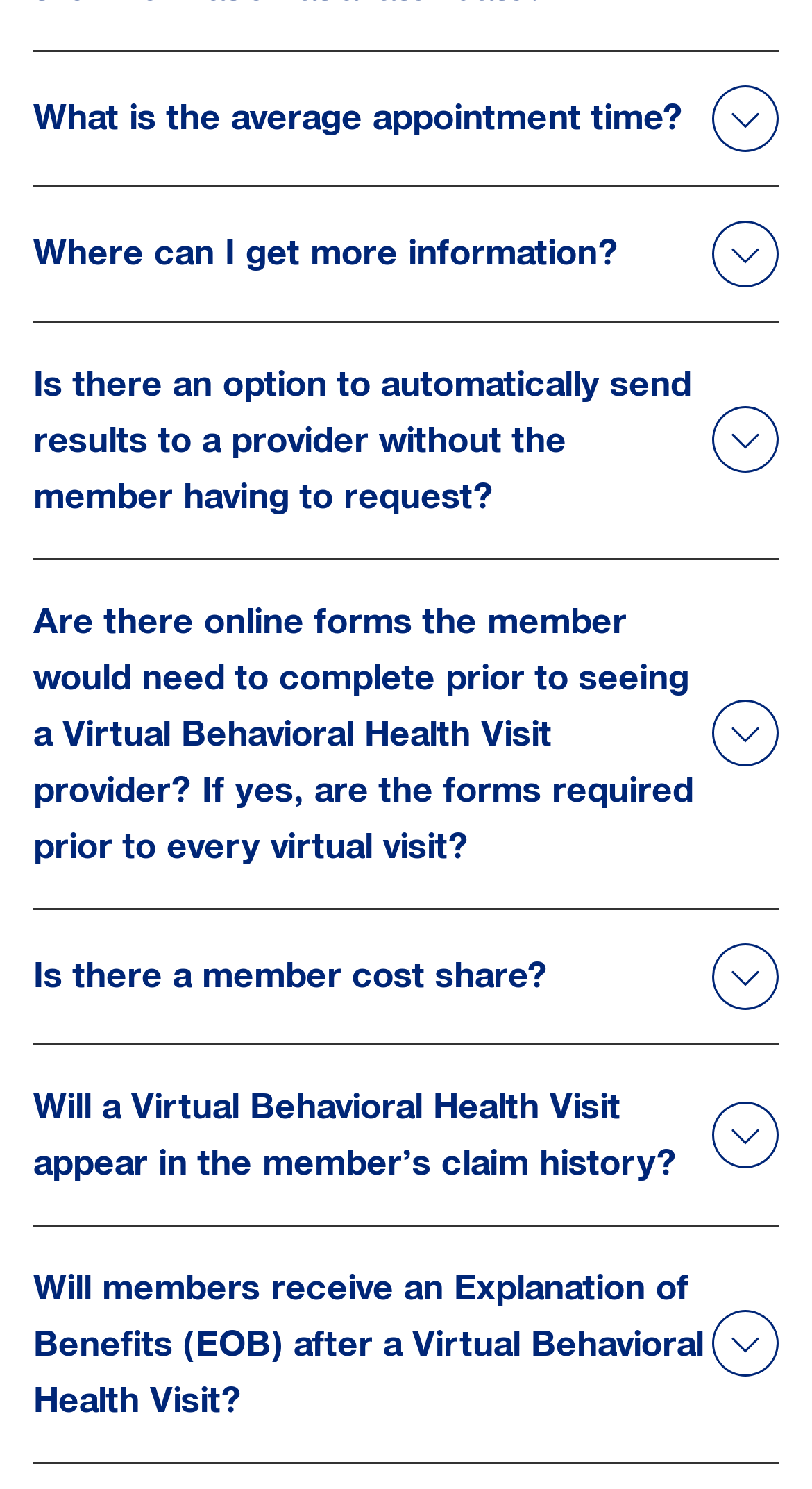How many questions are asked on this webpage?
Using the image, respond with a single word or phrase.

6